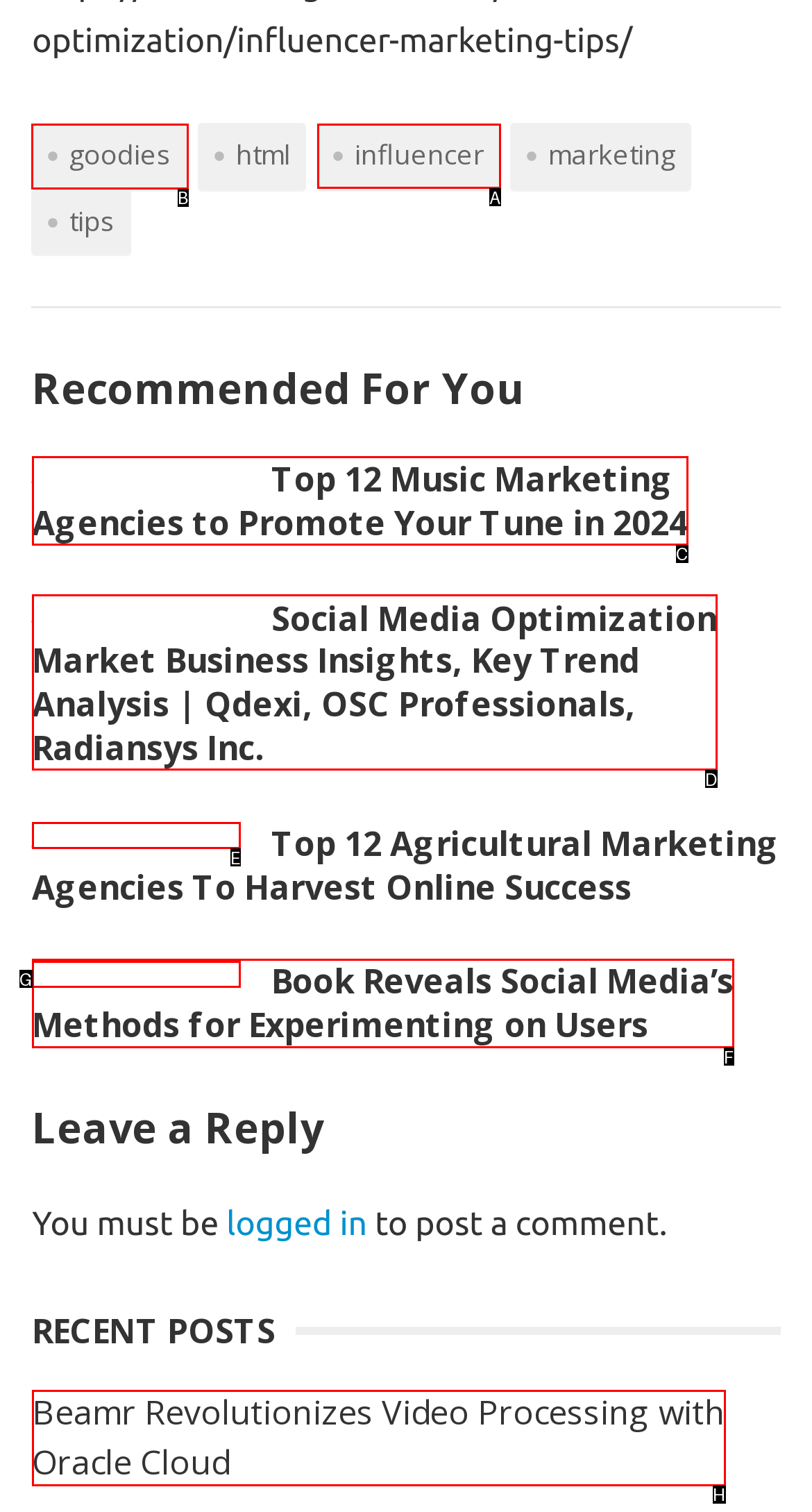Choose the HTML element that needs to be clicked for the given task: click on goodies link Respond by giving the letter of the chosen option.

B